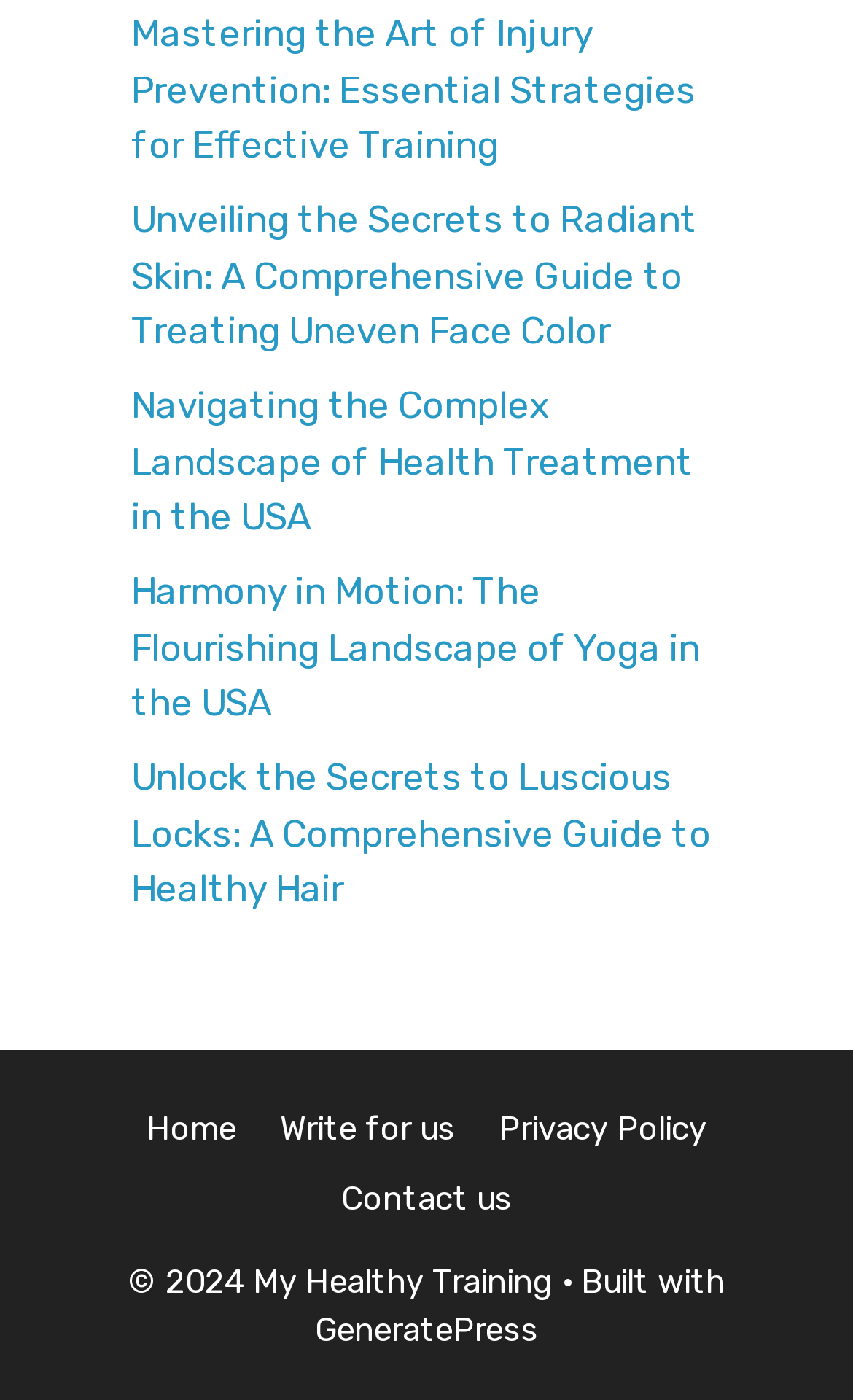Provide a short answer to the following question with just one word or phrase: What is the name of the website?

My Healthy Training